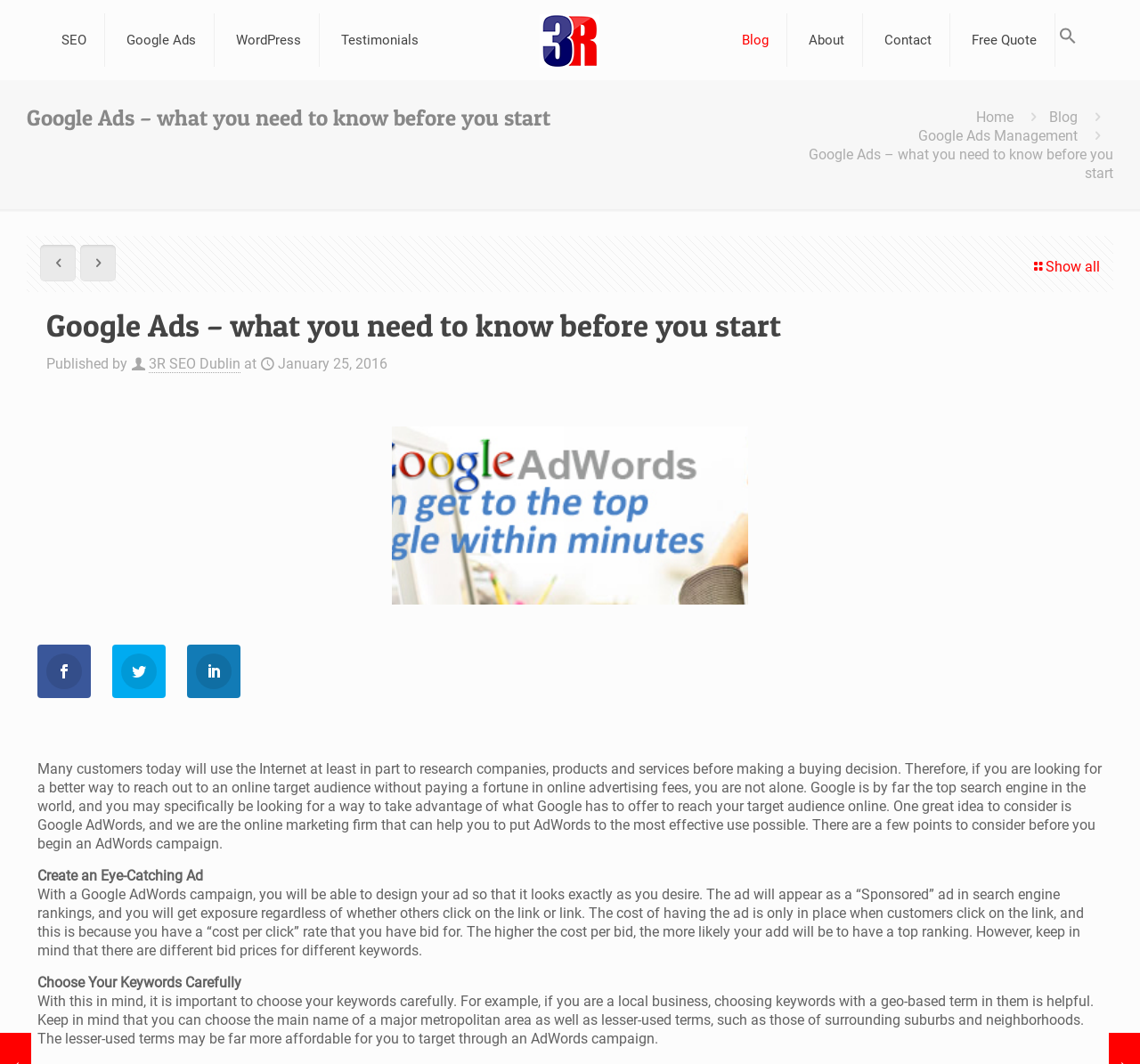Please identify the coordinates of the bounding box for the clickable region that will accomplish this instruction: "Search using the search icon".

[0.929, 0.0, 0.944, 0.075]